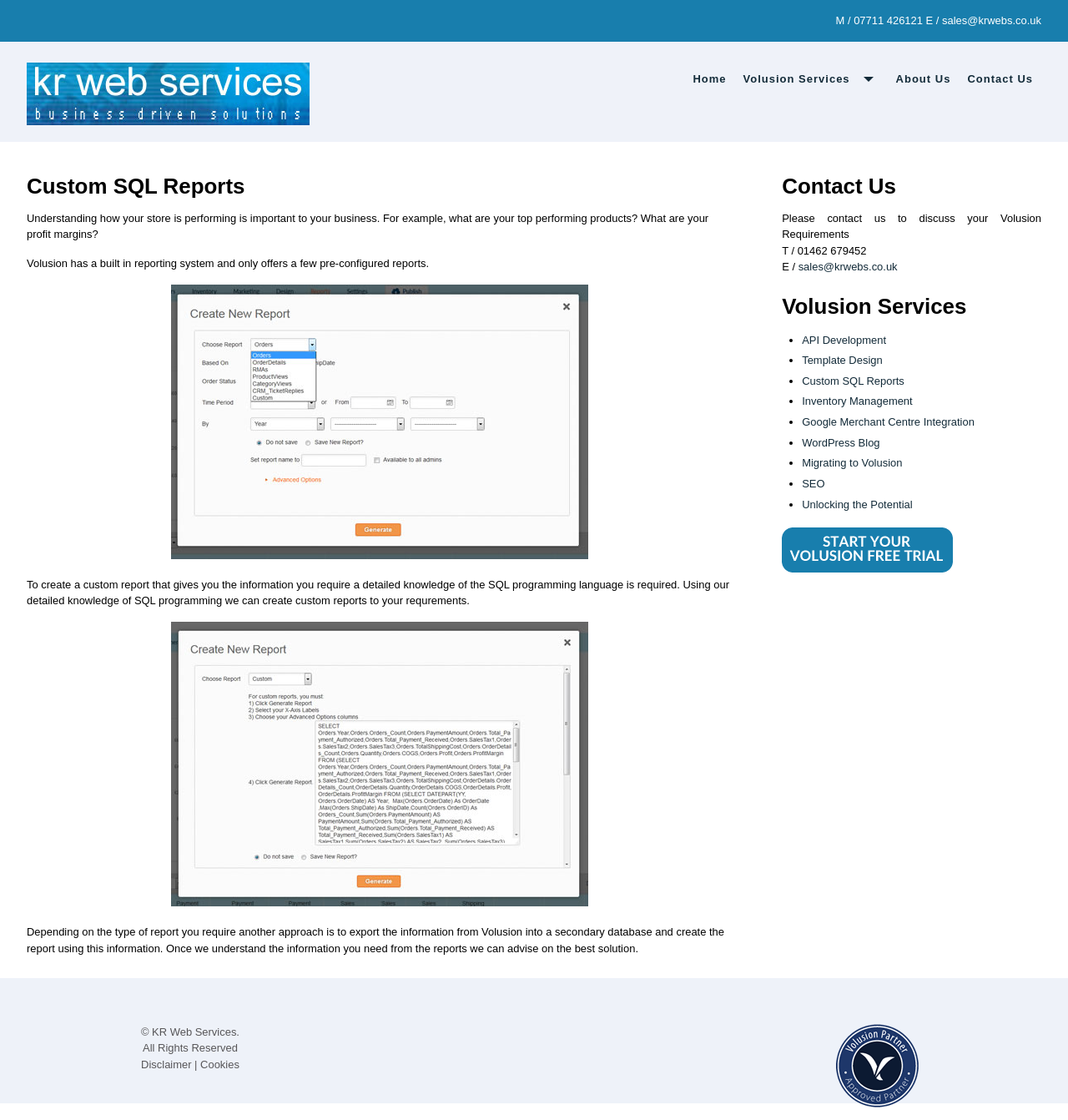What is the email address to contact?
Provide a concise answer using a single word or phrase based on the image.

sales@krwebs.co.uk